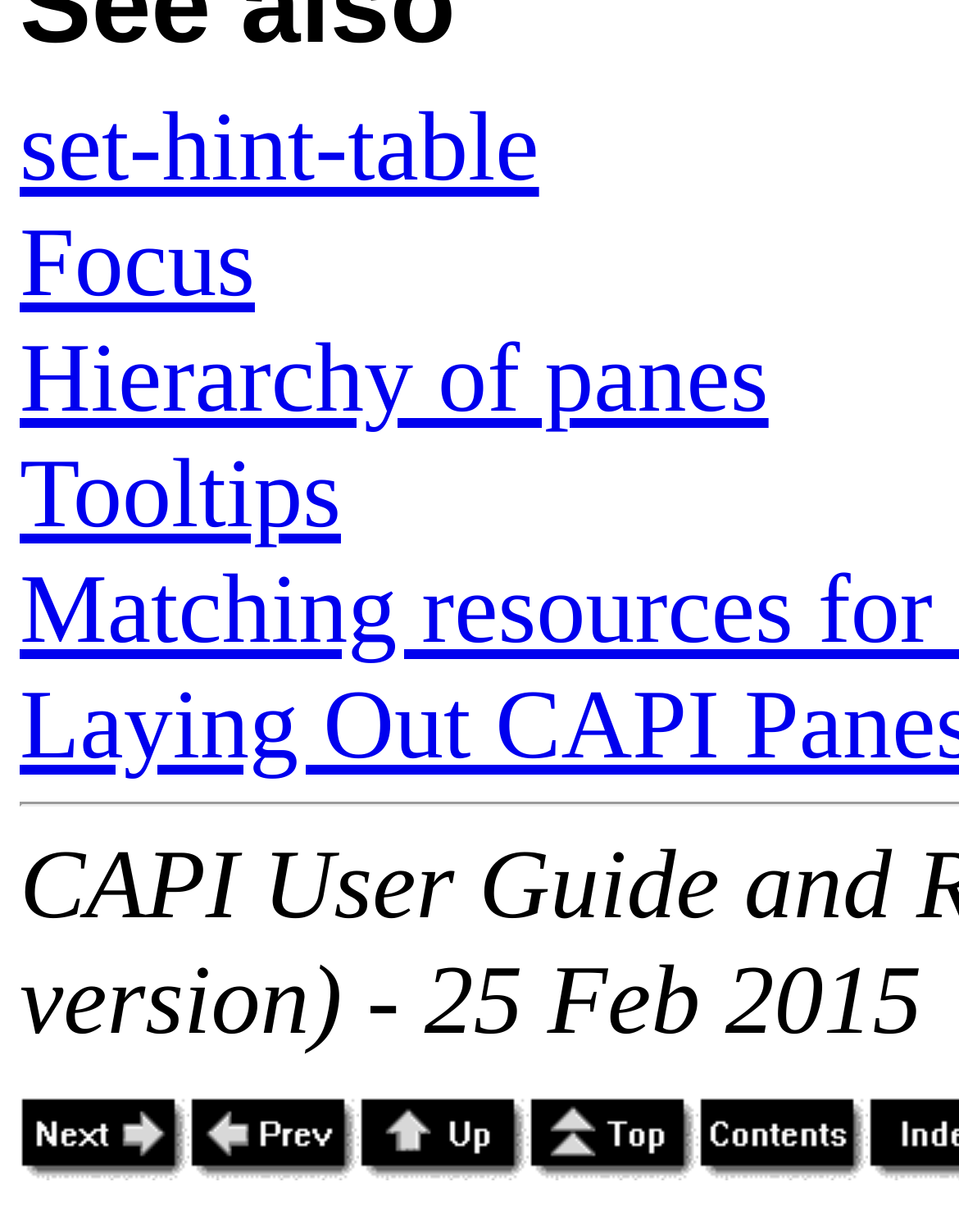Please respond to the question with a concise word or phrase:
How many navigation links are there at the bottom of the page?

5